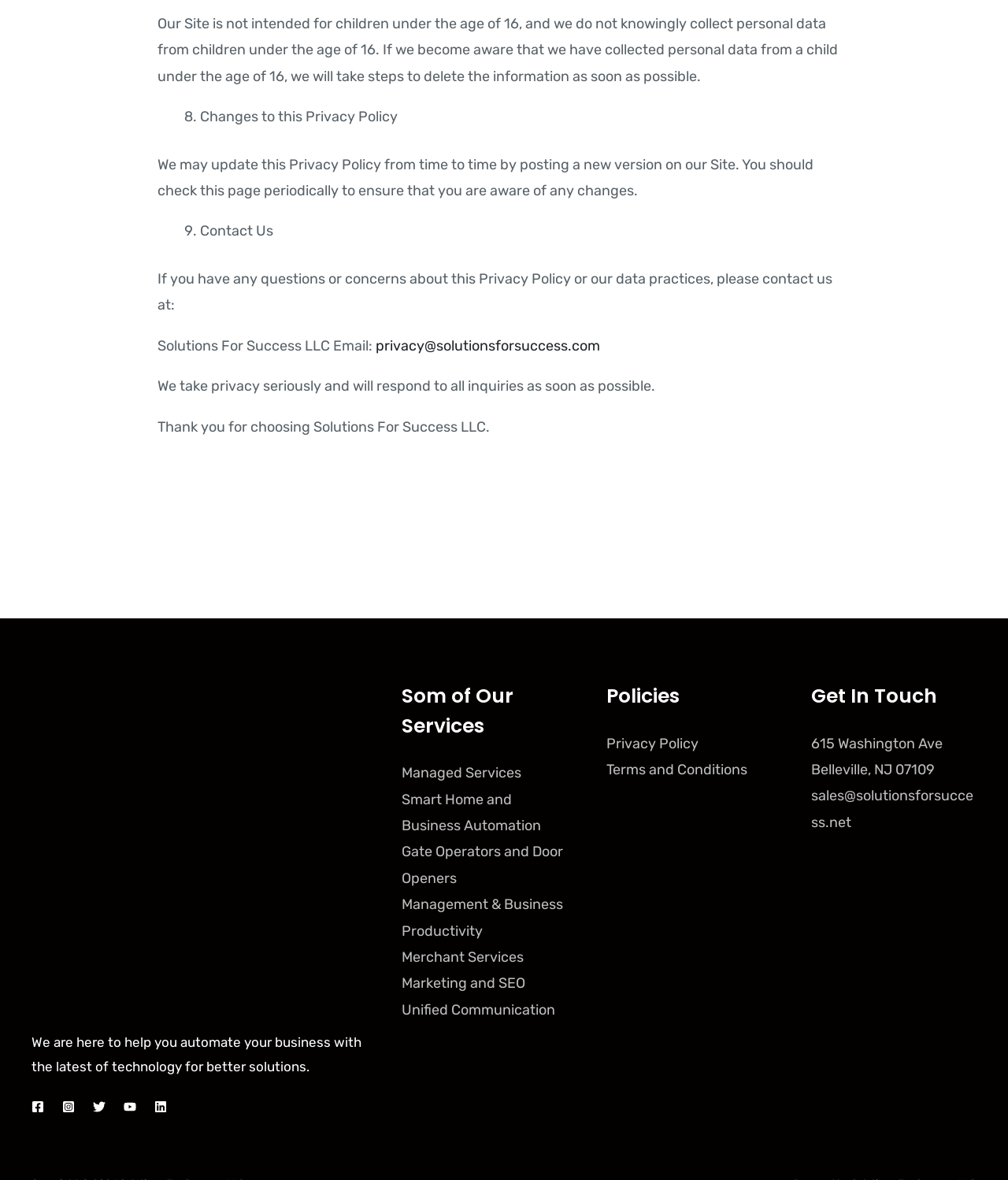Using the description "Terms and Conditions", predict the bounding box of the relevant HTML element.

[0.602, 0.645, 0.741, 0.66]